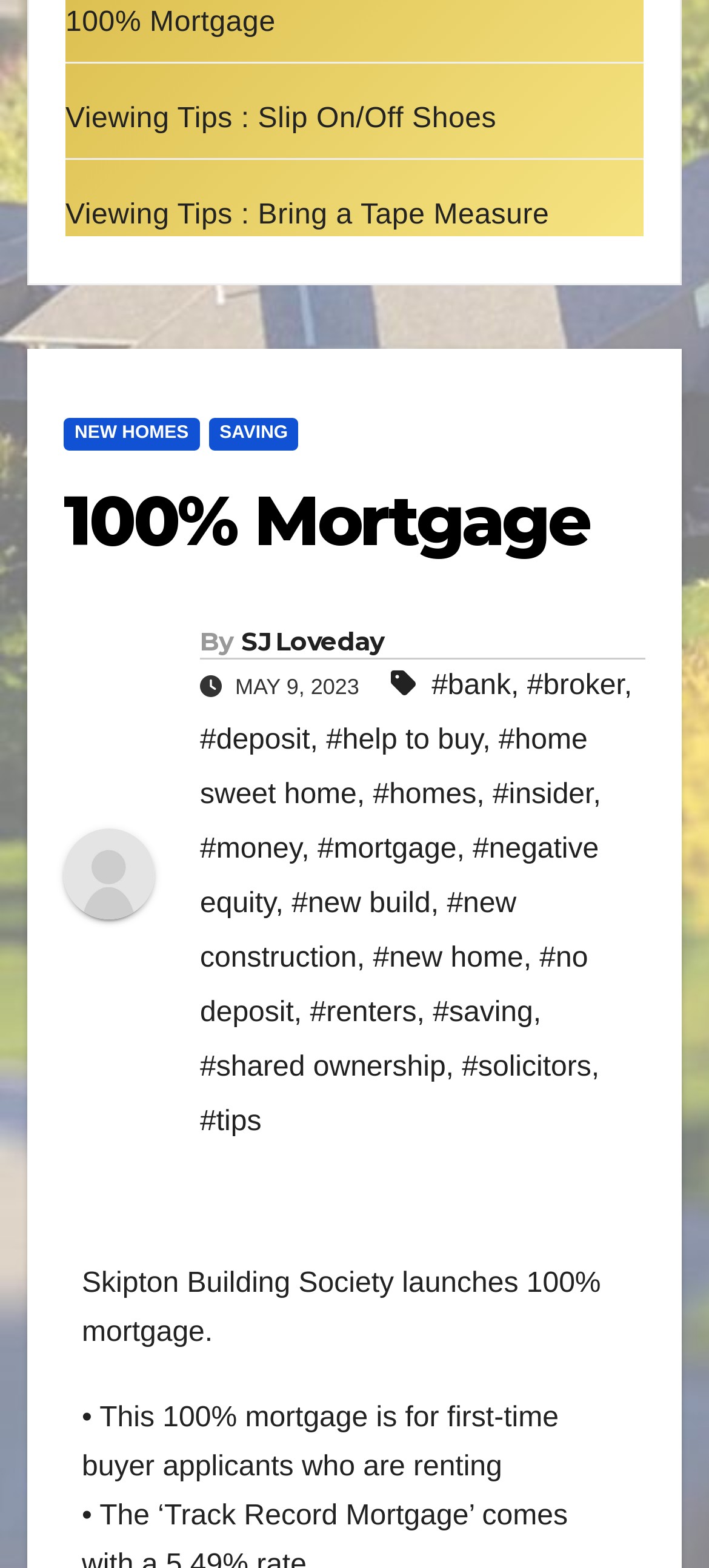Respond with a single word or phrase to the following question: Who is the author of the article?

SJ Loveday